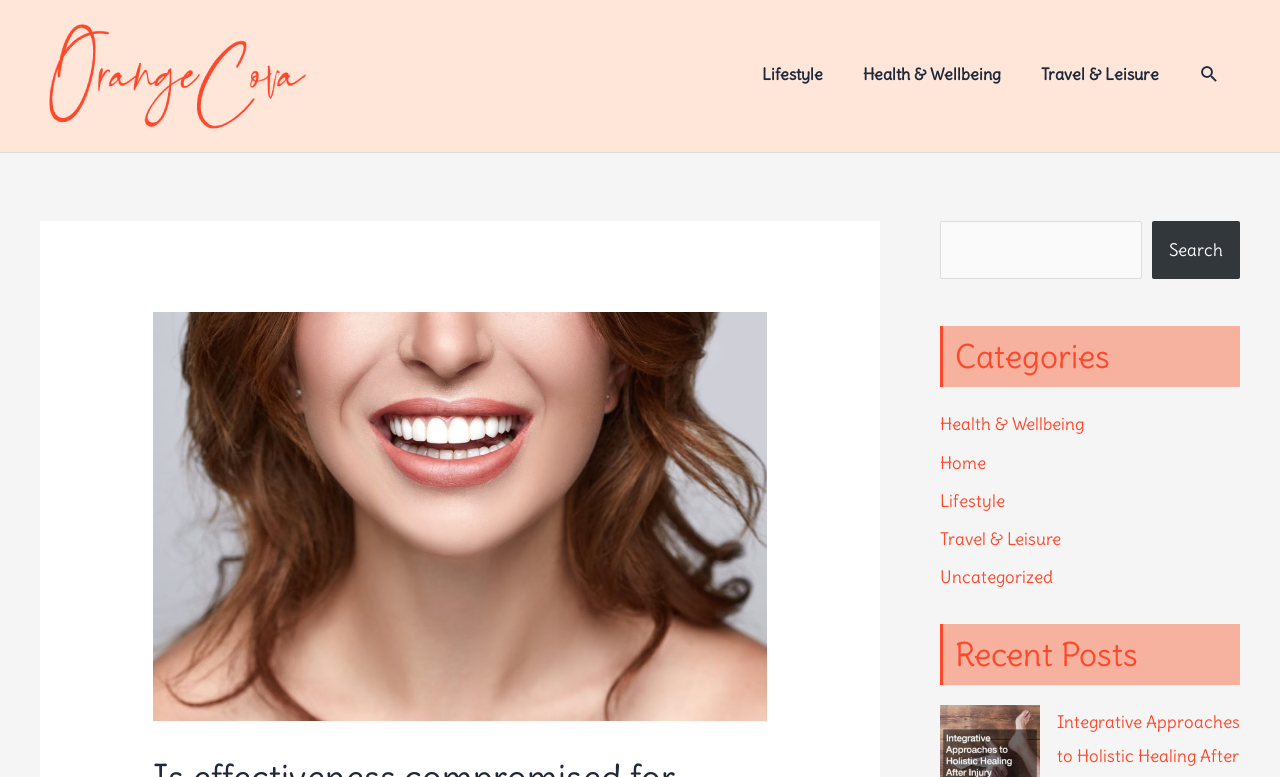What is the purpose of the search bar?
Please give a detailed and elaborate answer to the question.

The search bar is located at the top right corner of the webpage, and it allows users to search for specific content within the website.